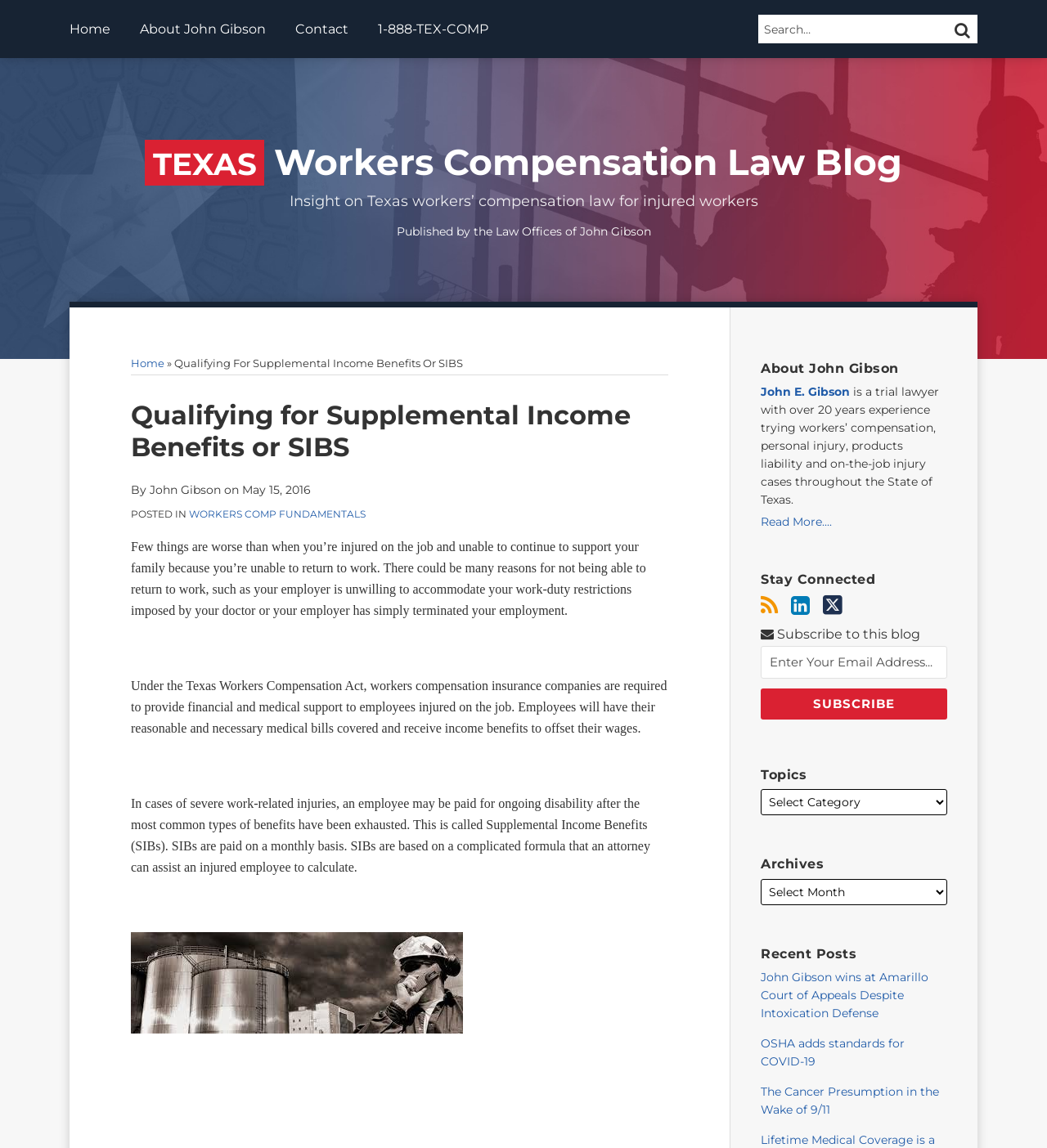What is the main topic of this blog?
Using the details shown in the screenshot, provide a comprehensive answer to the question.

Based on the webpage content, the main topic of this blog is Workers Compensation Law, as indicated by the heading 'TEXAS Workers Compensation Law Blog' and the various articles and posts related to workers' compensation.